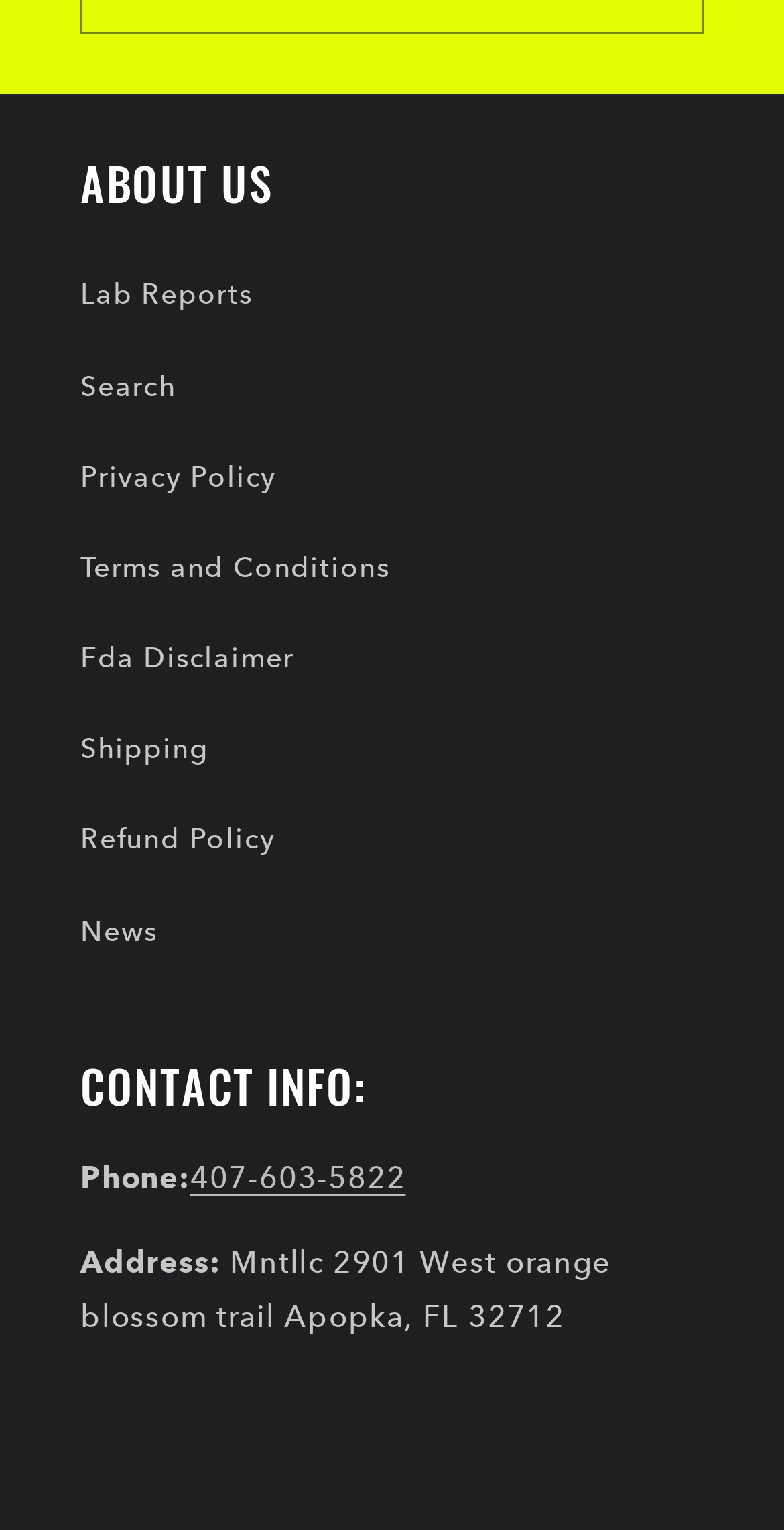Pinpoint the bounding box coordinates of the area that must be clicked to complete this instruction: "Add to cart".

None